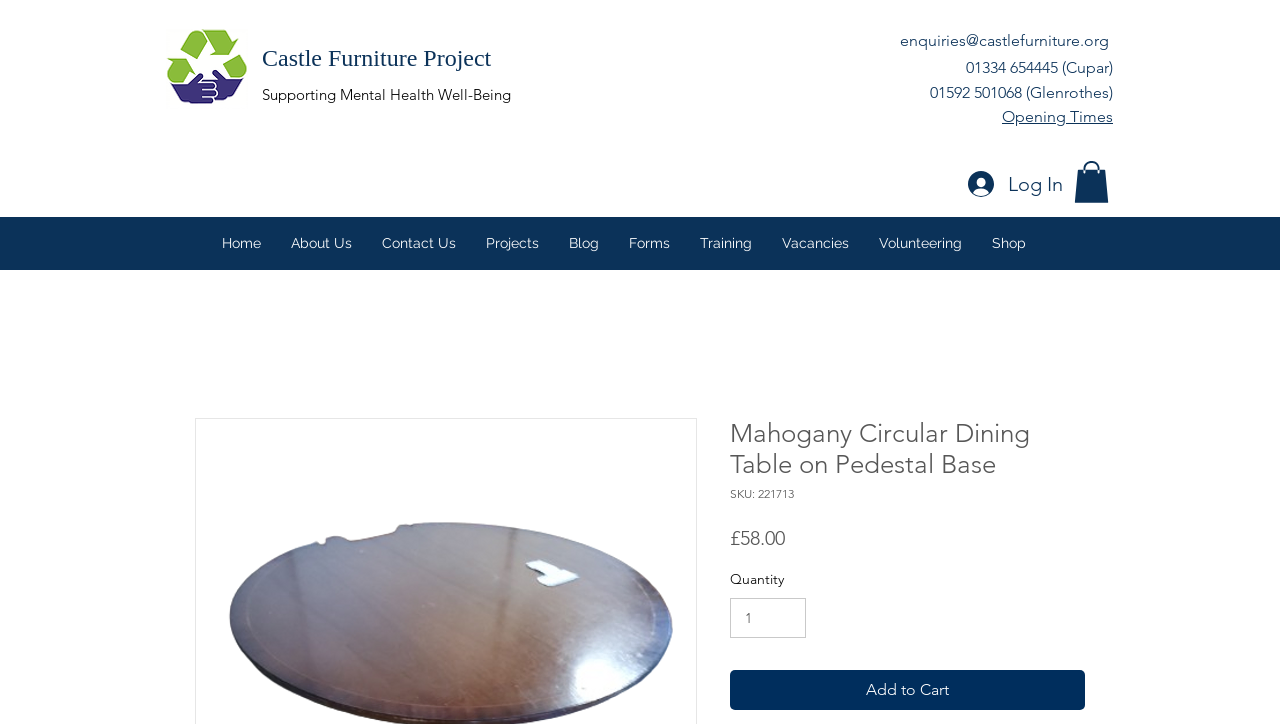What is the logo of the website?
Based on the image, answer the question with as much detail as possible.

The logo of the website is located at the top left corner of the webpage, and it is an image with the text 'Castle Furniture Project Logo'.